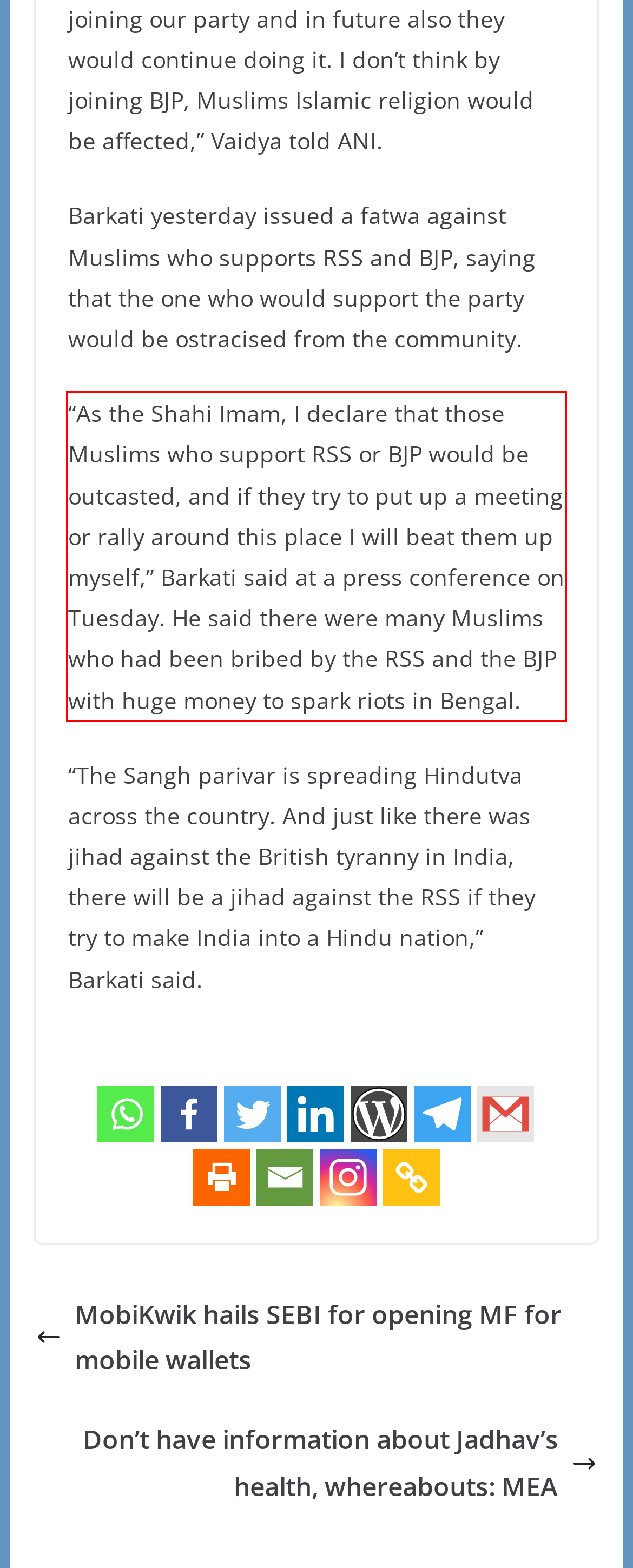Review the webpage screenshot provided, and perform OCR to extract the text from the red bounding box.

“As the Shahi Imam, I declare that those Muslims who support RSS or BJP would be outcasted, and if they try to put up a meeting or rally around this place I will beat them up myself,” Barkati said at a press conference on Tuesday. He said there were many Muslims who had been bribed by the RSS and the BJP with huge money to spark riots in Bengal.